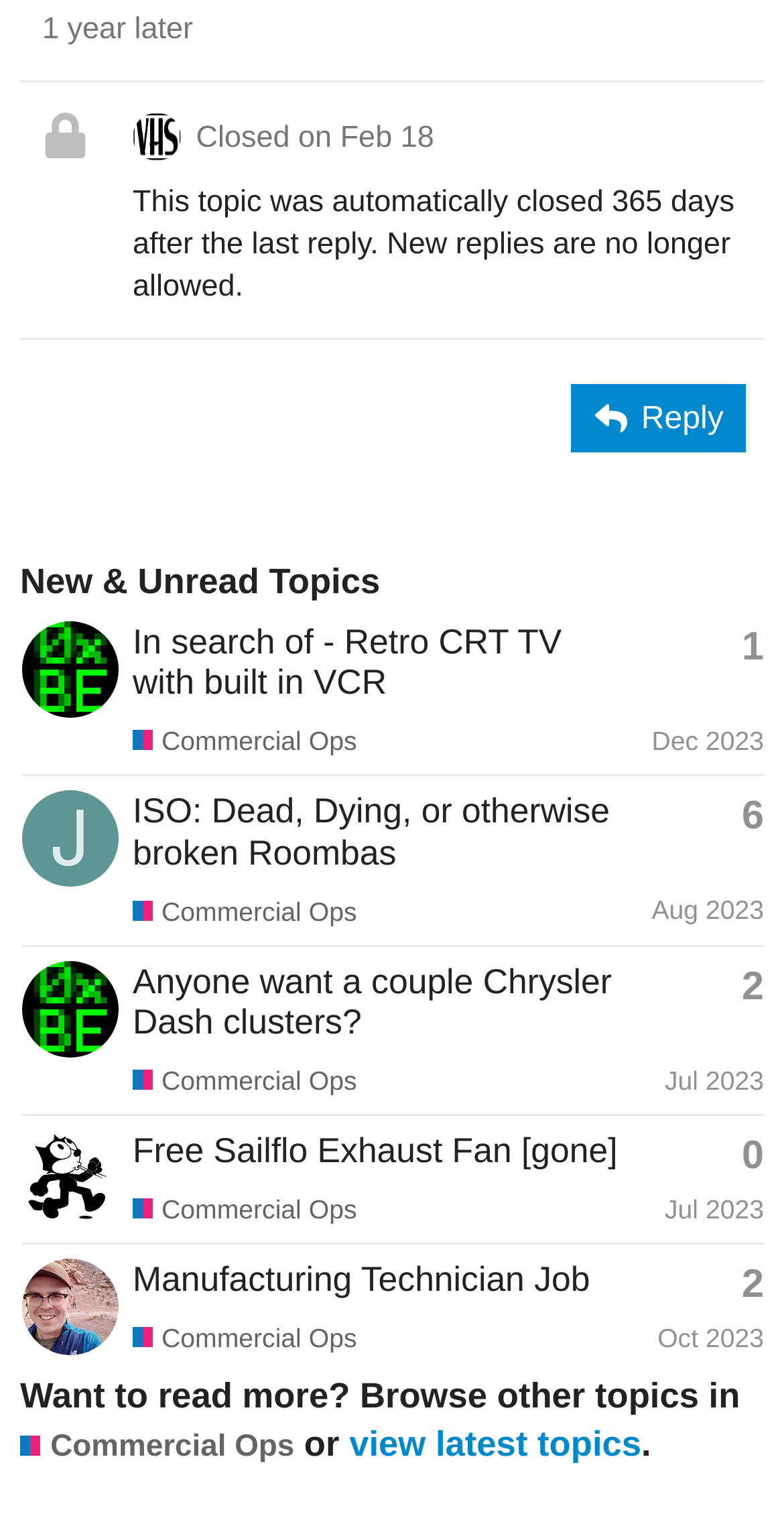Predict the bounding box coordinates of the UI element that matches this description: "Aug 2023". The coordinates should be in the format [left, top, right, bottom] with each value between 0 and 1.

[0.831, 0.59, 0.974, 0.61]